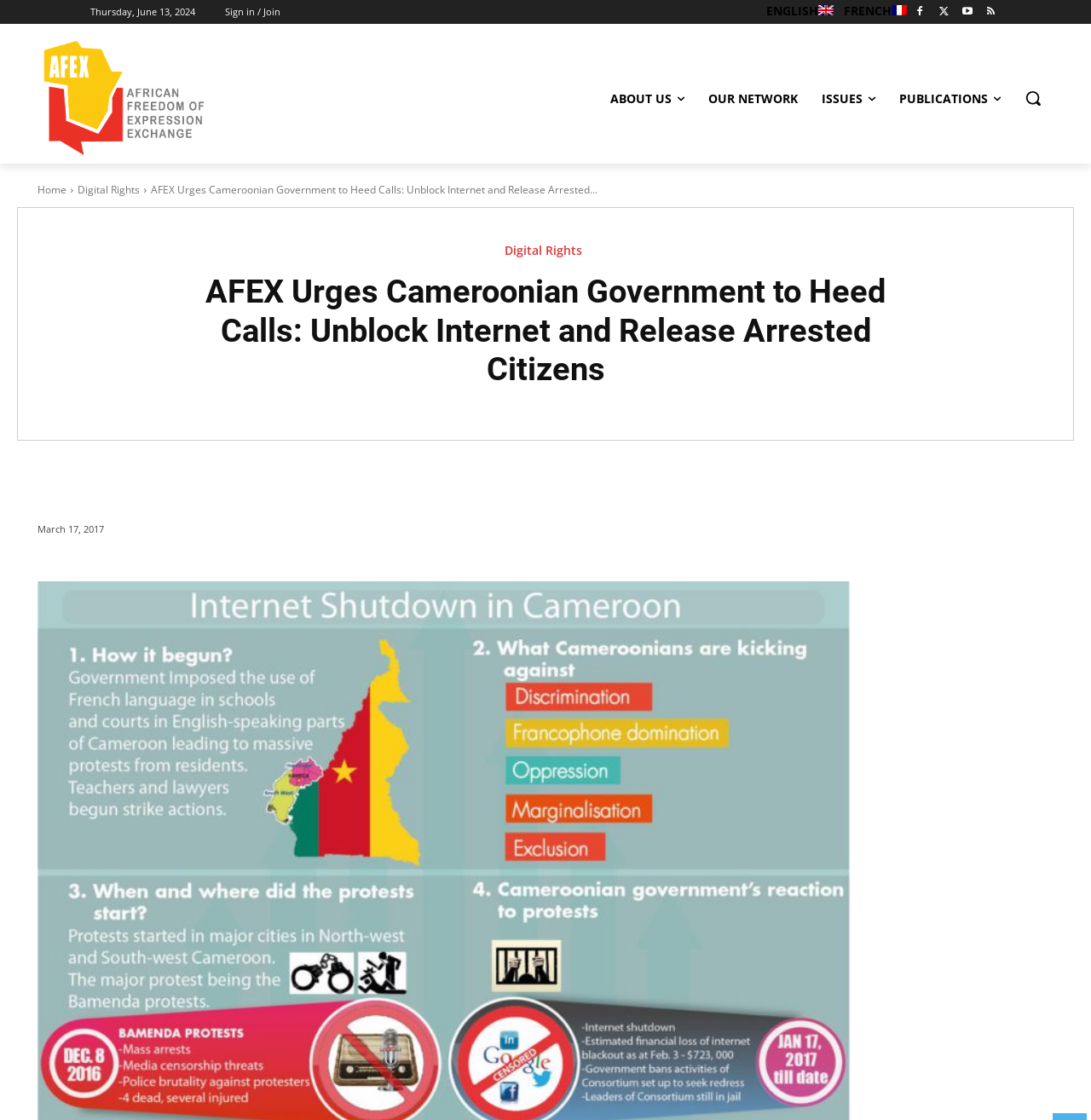What is the main heading displayed on the webpage? Please provide the text.

AFEX Urges Cameroonian Government to Heed Calls: Unblock Internet and Release Arrested Citizens